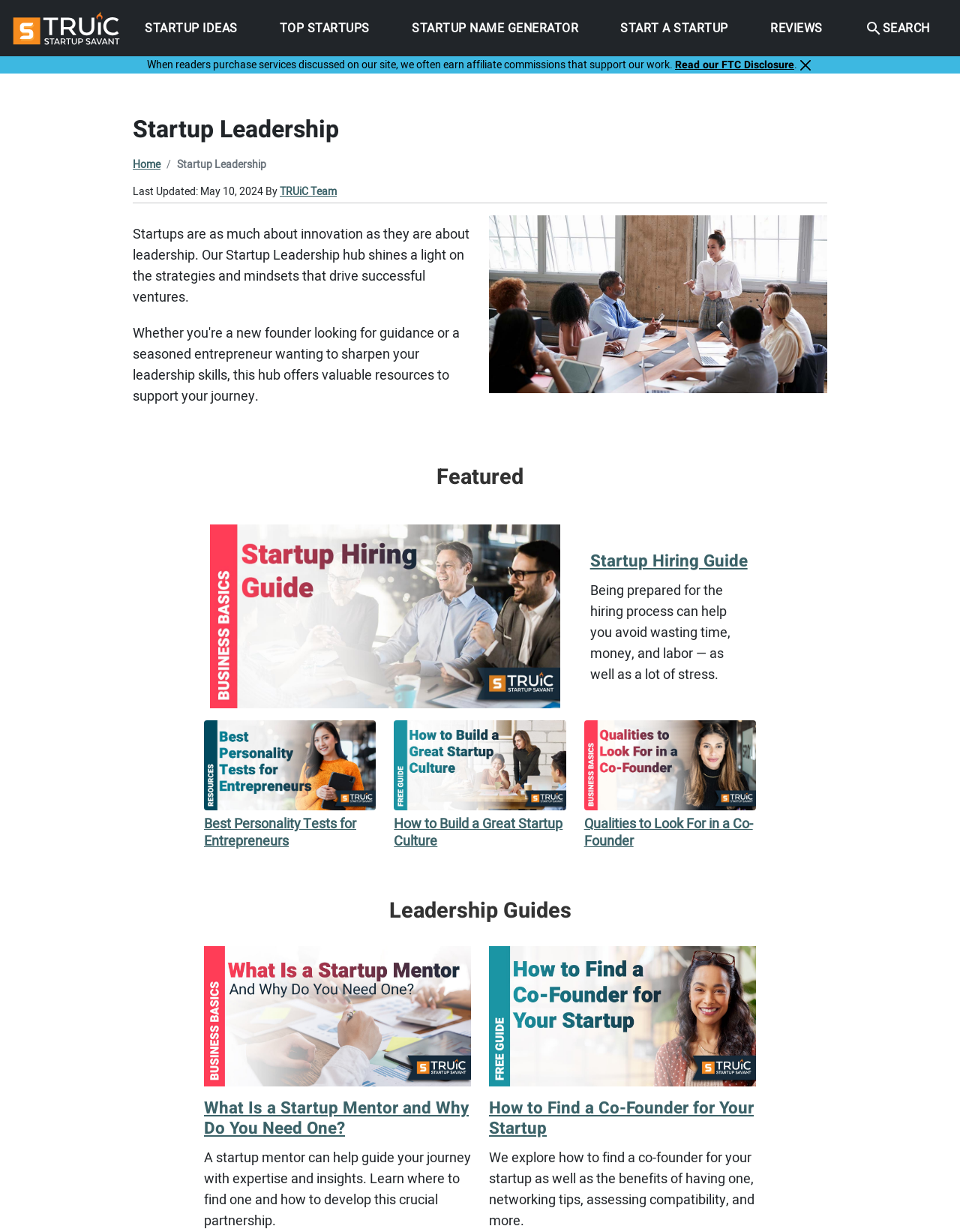Give a concise answer using only one word or phrase for this question:
What is the main topic of this webpage?

Startup Leadership